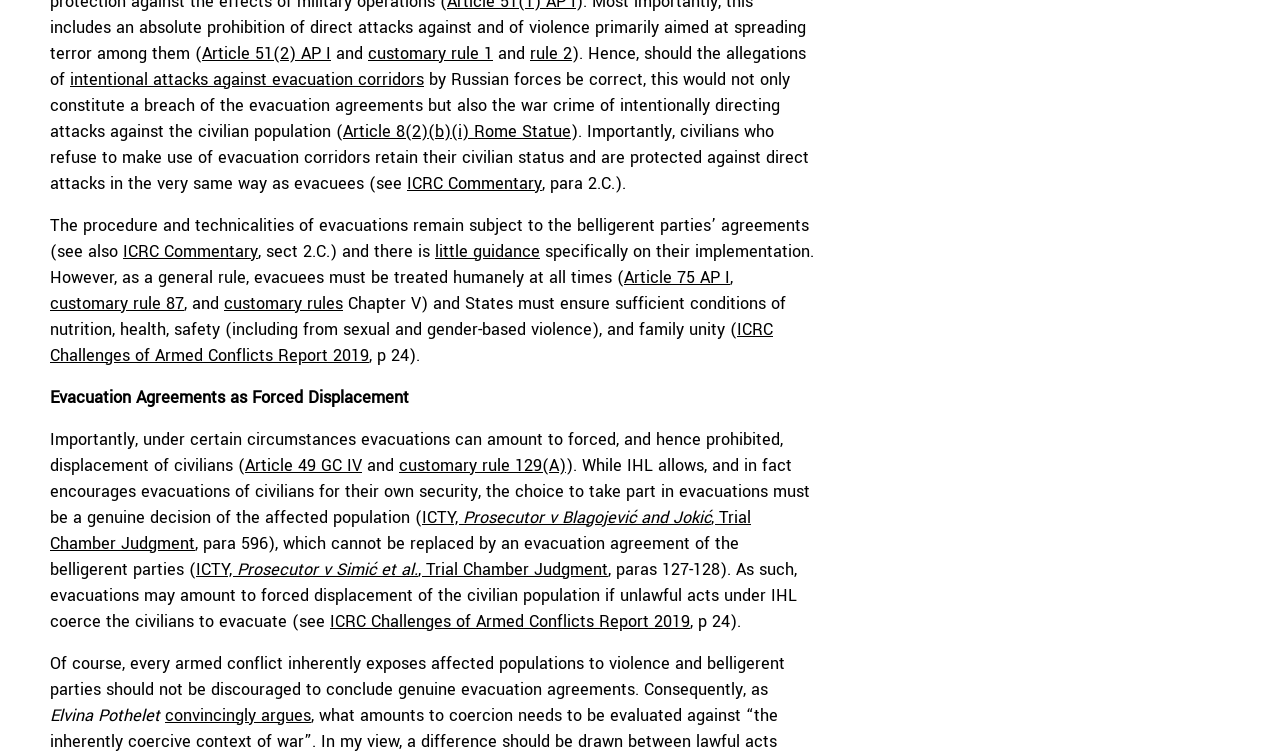Please determine the bounding box coordinates for the element that should be clicked to follow these instructions: "Follow the link 'customary rule 1'".

[0.288, 0.055, 0.385, 0.086]